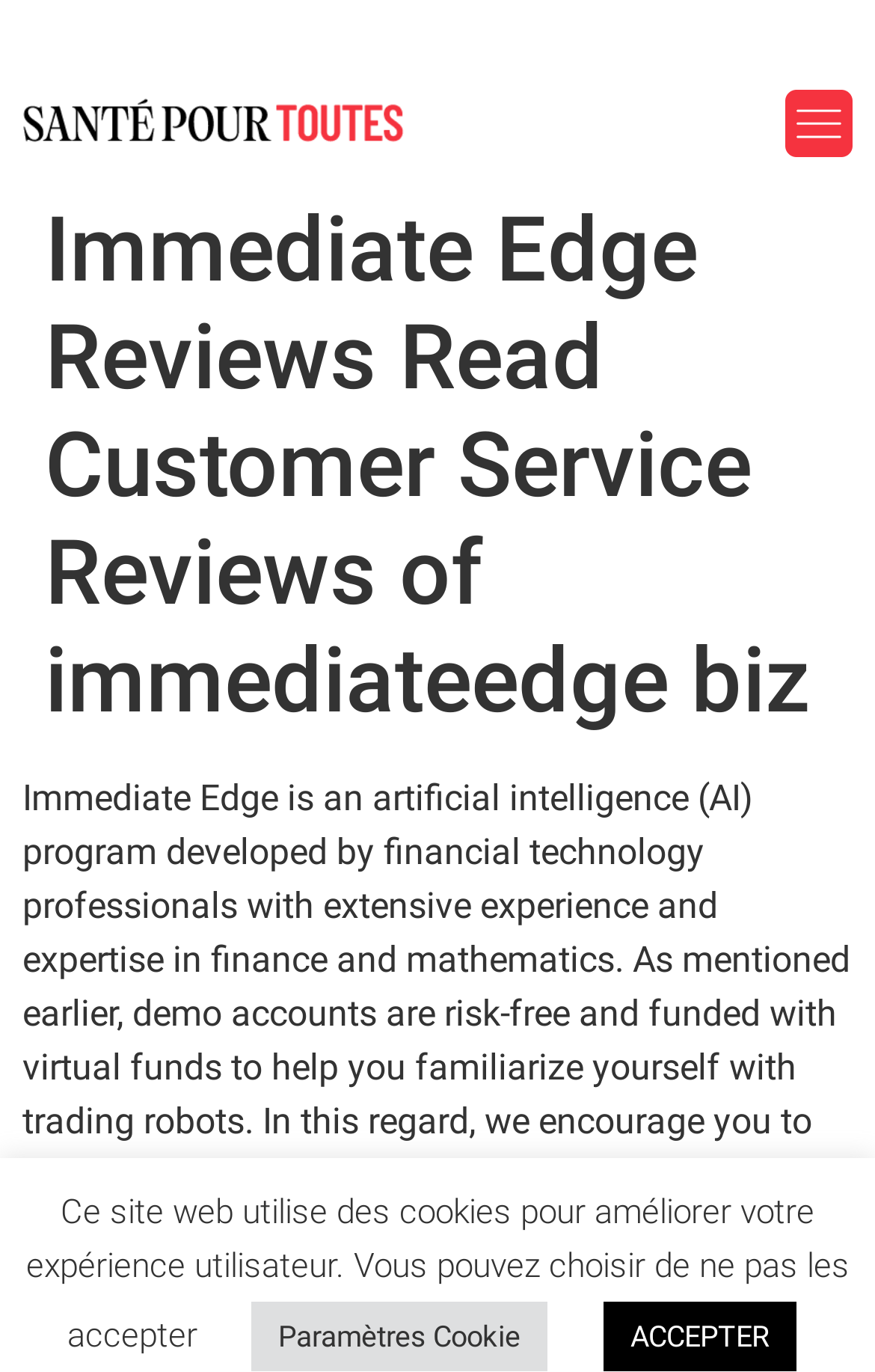Answer the question using only a single word or phrase: 
What is Immediate Edge?

AI program